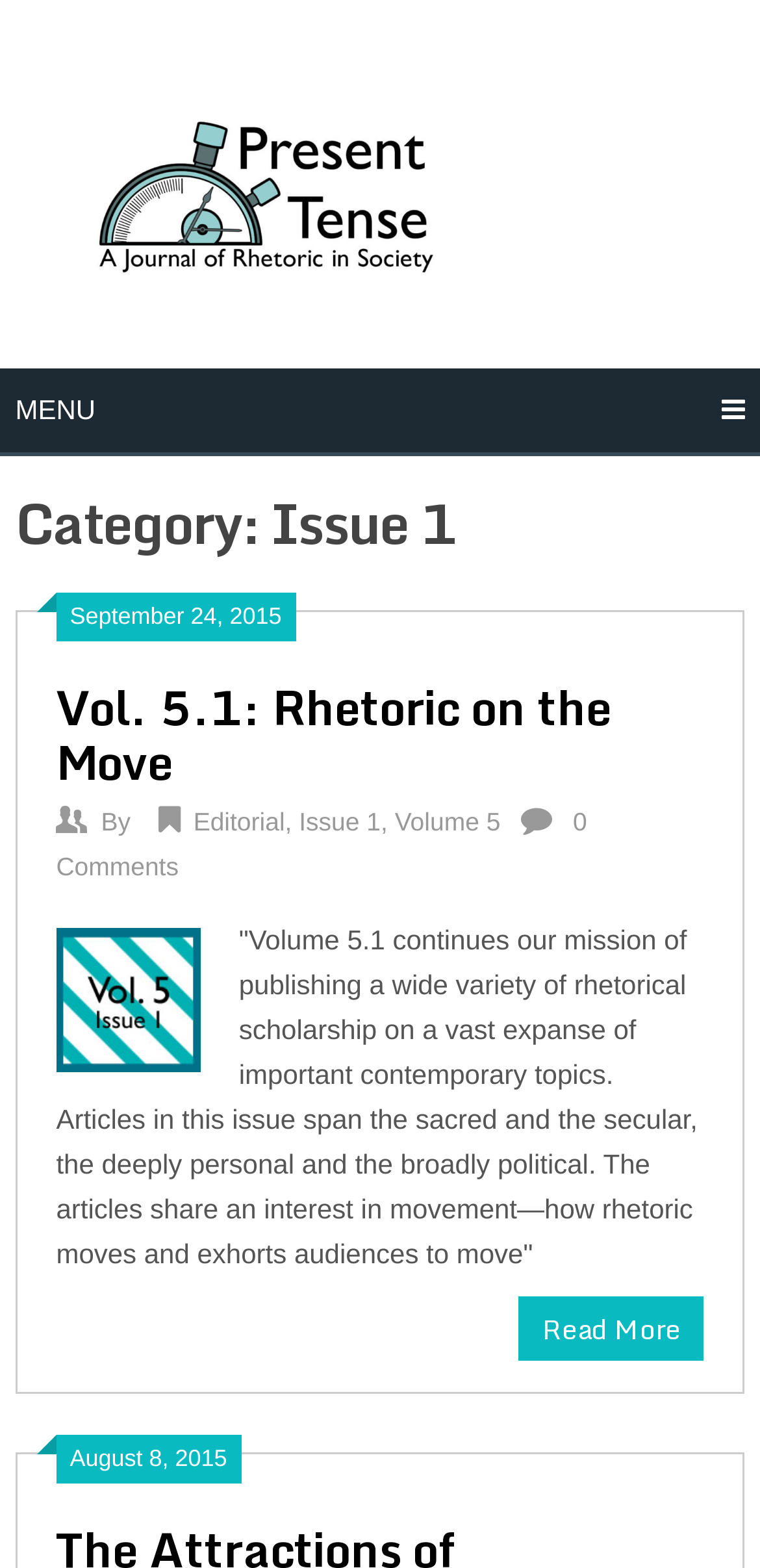Is the menu button located at the top of the webpage?
Analyze the screenshot and provide a detailed answer to the question.

I determined the answer by looking at the link 'MENU ' located at the top of the webpage, indicating that the menu button is indeed located at the top of the webpage.